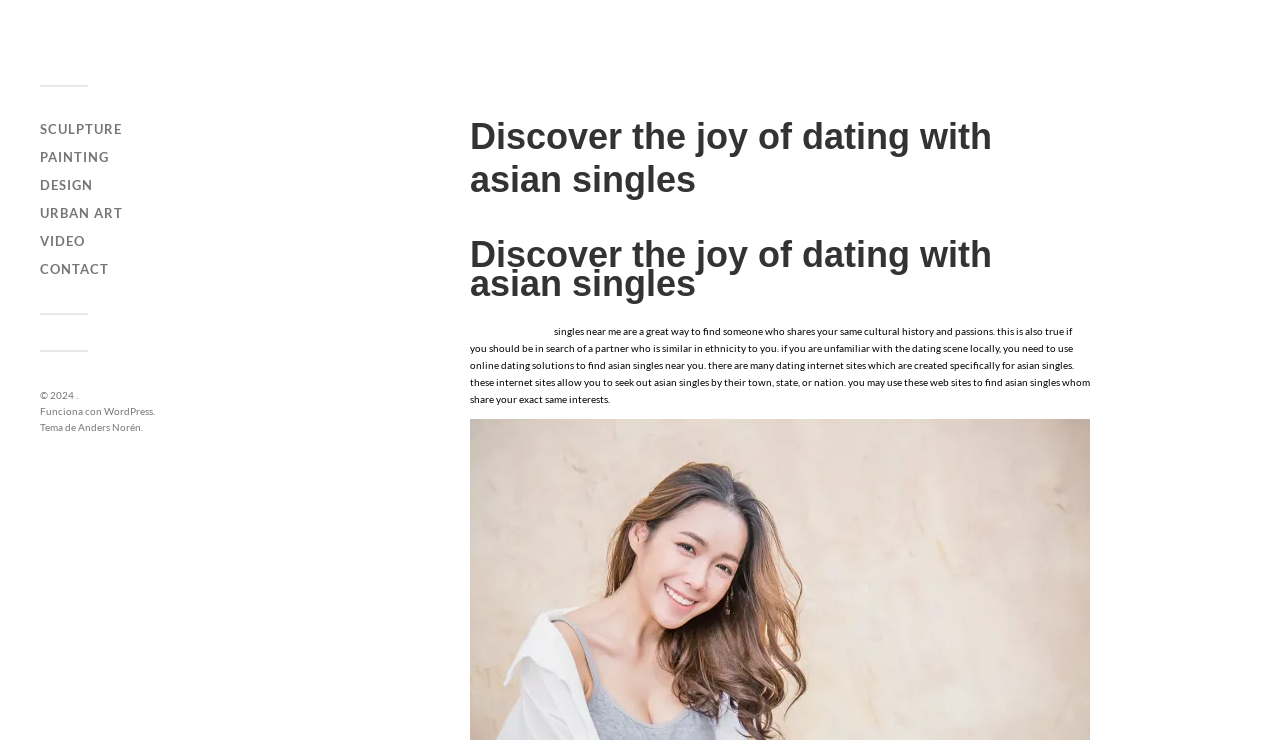What is the purpose of using online dating solutions? Refer to the image and provide a one-word or short phrase answer.

To find singles with similar cultural history